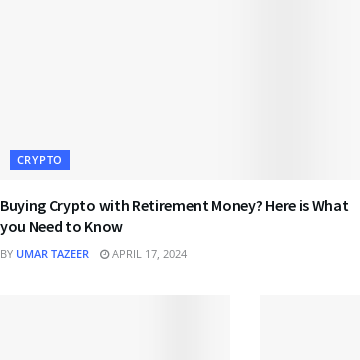Offer an in-depth caption for the image.

The image showcases a vibrant and engaging article titled "Buying Crypto with Retirement Money? Here is What you Need to Know." It belongs to the "CRYPTO" category and is authored by Umar Tazeer, with the publication date noted as April 17, 2024. The layout effectively highlights the article's topic, emphasizing the intersection of cryptocurrency investments and retirement funds, which is relevant for those considering financial planning for the future.